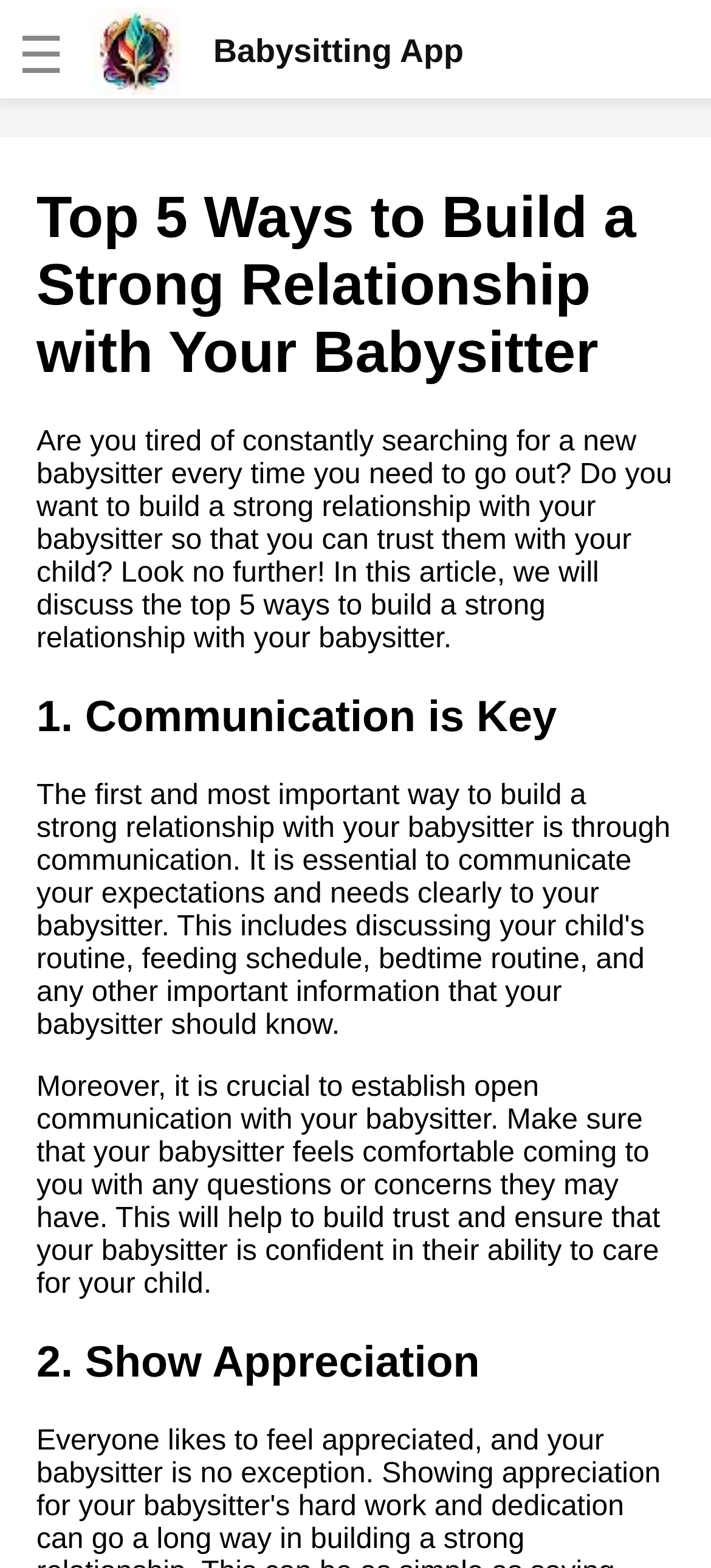Please determine the bounding box coordinates of the section I need to click to accomplish this instruction: "Explore the top 10 ways to keep kids entertained while babysitting".

[0.038, 0.276, 0.615, 0.336]